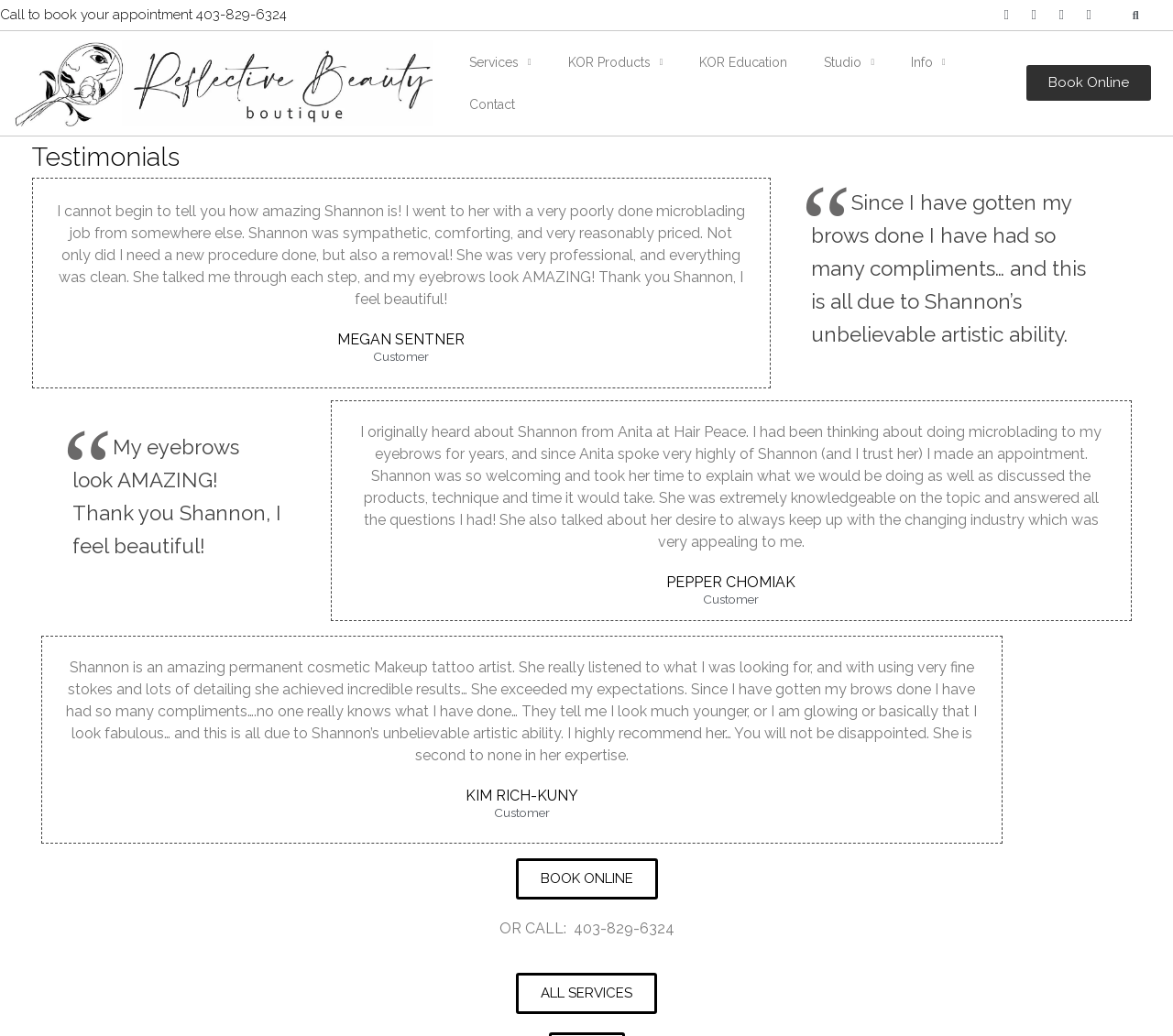Identify the bounding box coordinates of the region that should be clicked to execute the following instruction: "Visit the Facebook page".

[0.846, 0.001, 0.87, 0.028]